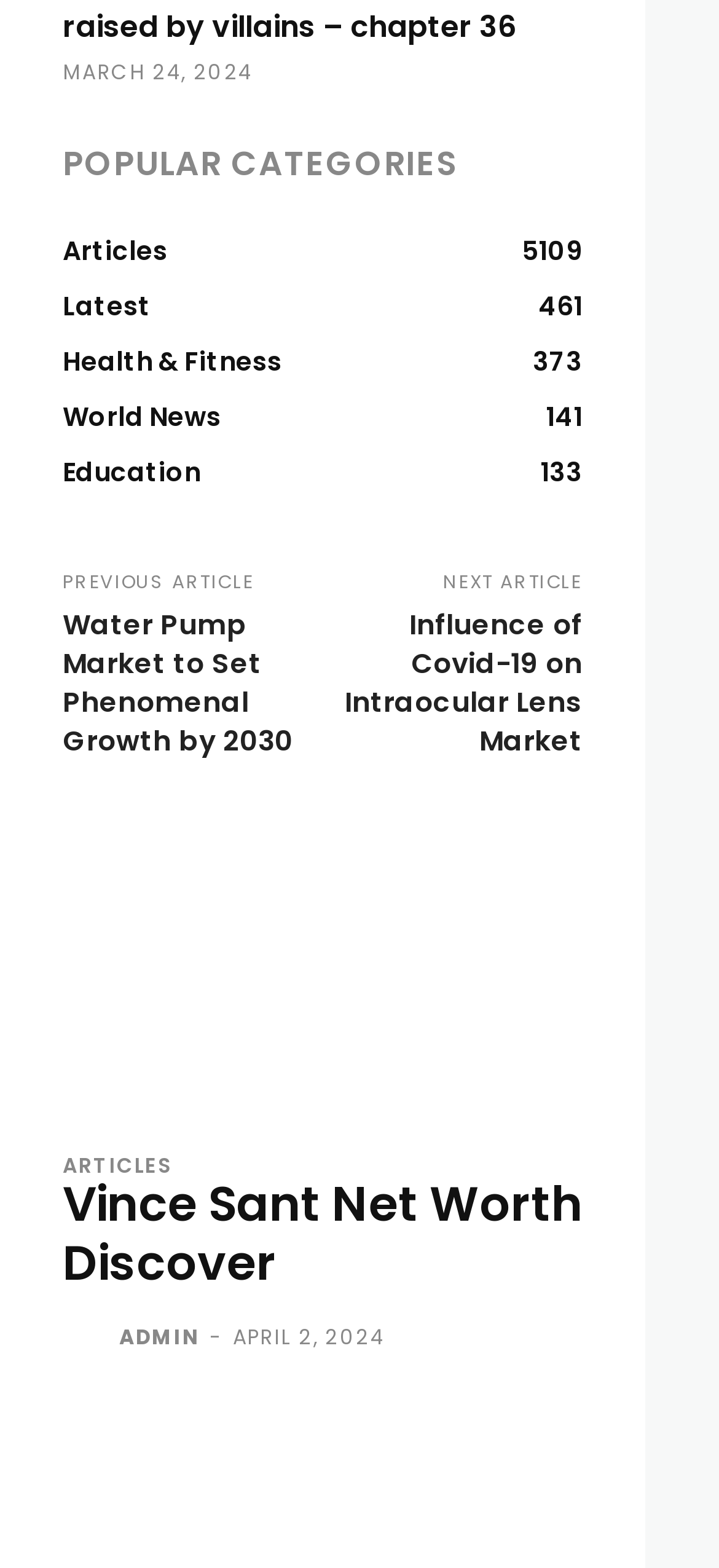Answer the following query concisely with a single word or phrase:
What is the title of the previous article?

Water Pump Market to Set Phenomenal Growth by 2030